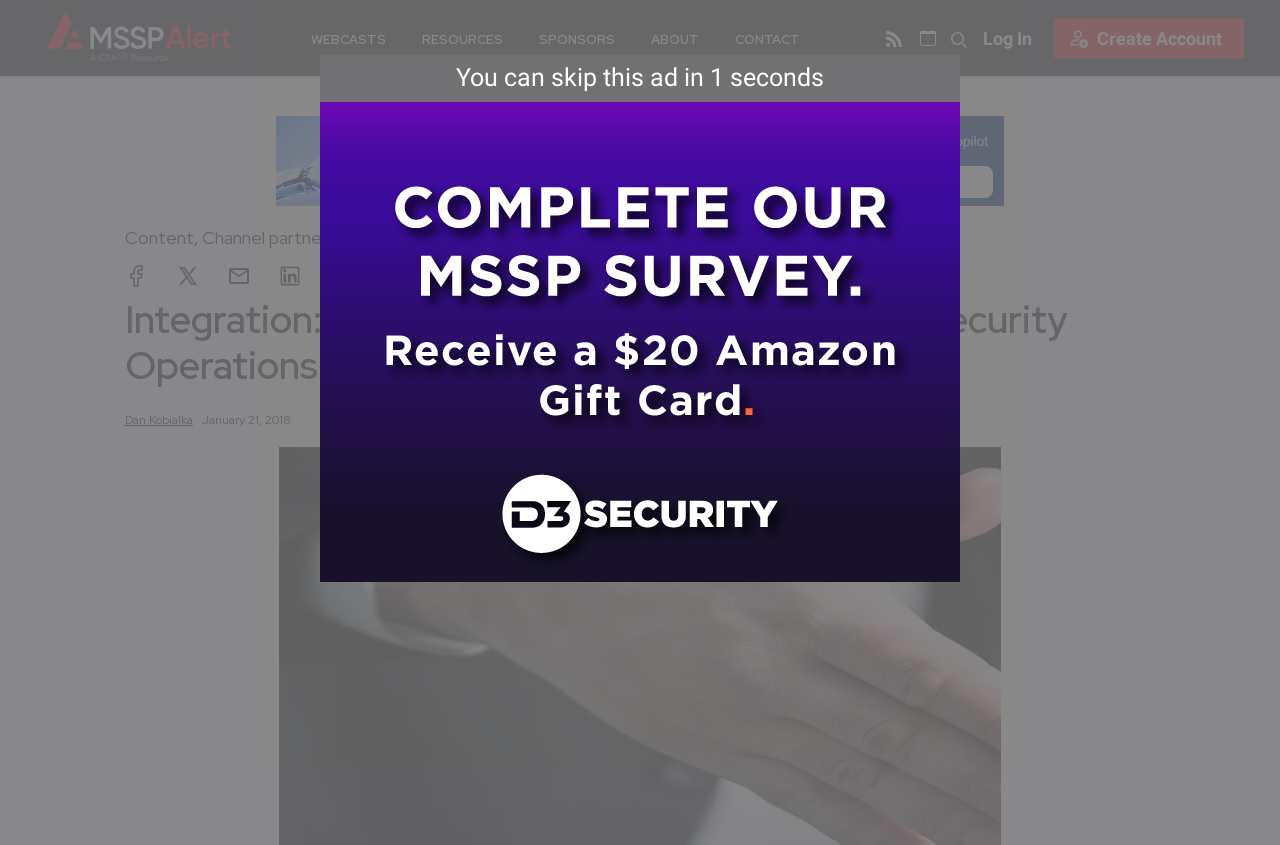Please specify the bounding box coordinates of the region to click in order to perform the following instruction: "Share the article on Facebook".

[0.097, 0.312, 0.116, 0.341]